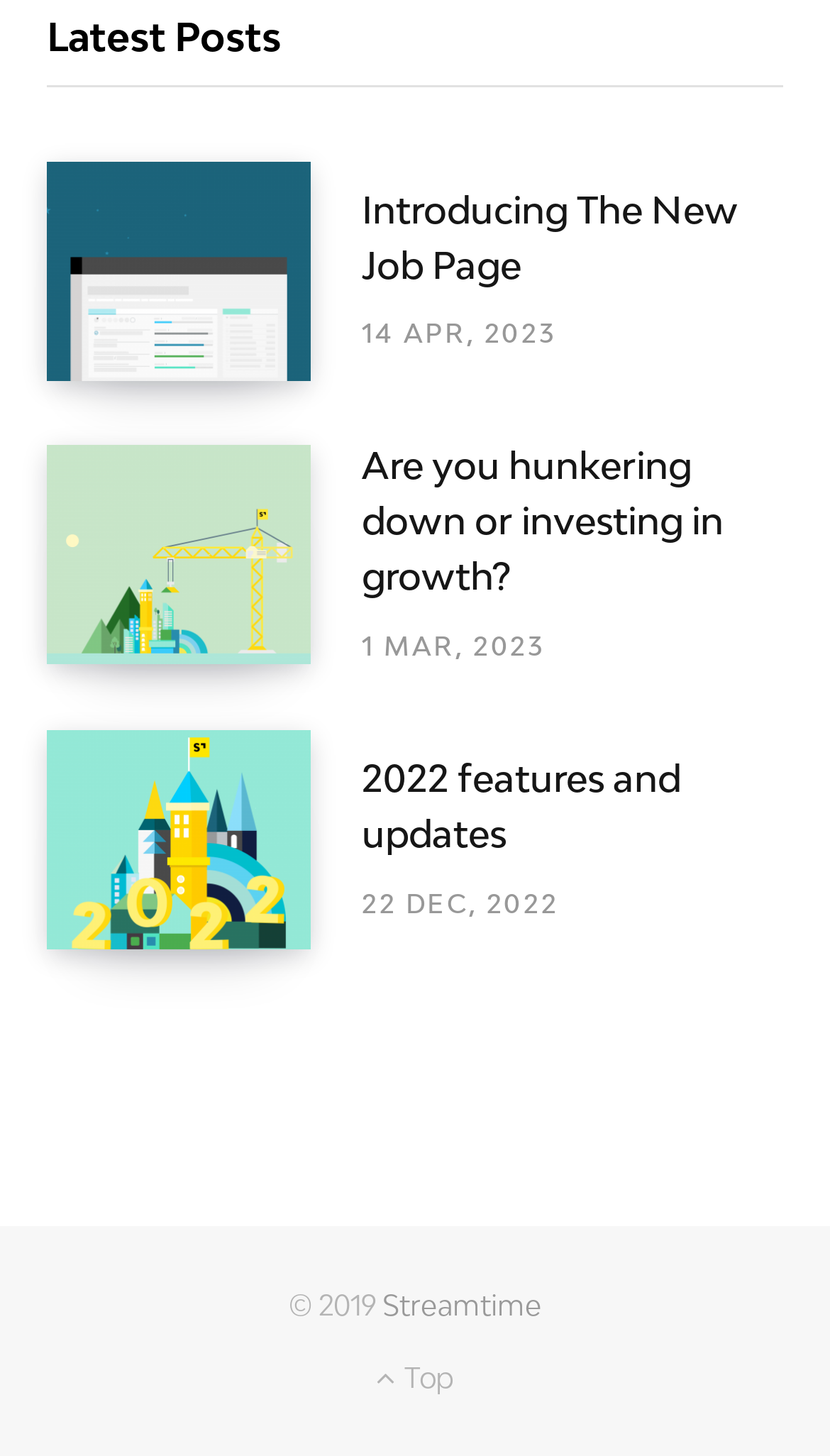Please indicate the bounding box coordinates for the clickable area to complete the following task: "Go to Streamtime homepage". The coordinates should be specified as four float numbers between 0 and 1, i.e., [left, top, right, bottom].

[0.46, 0.884, 0.653, 0.908]